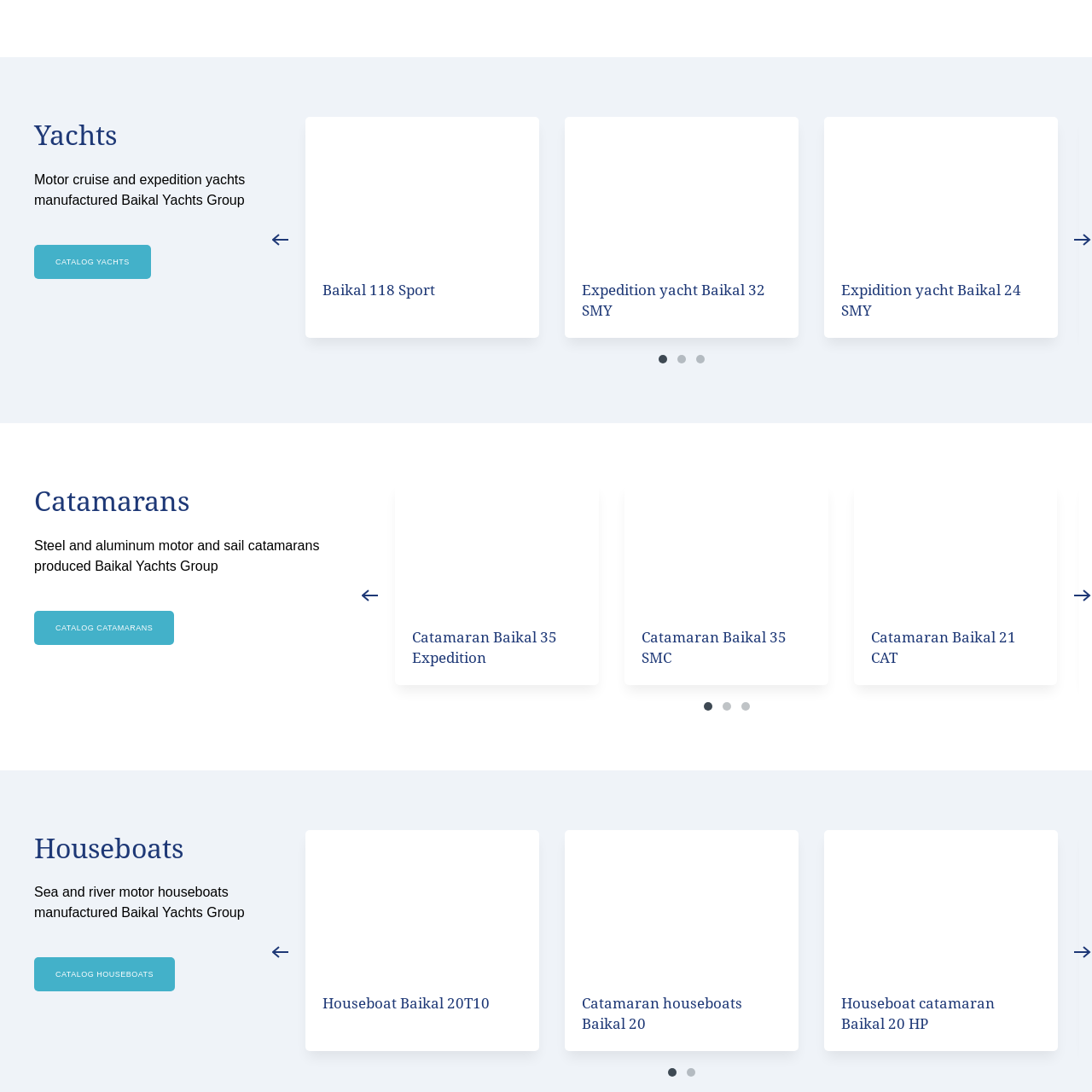What is the purpose of the link?  
Look closely at the image marked by the red border and give a detailed response rooted in the visual details found within the image.

The link is provided to allow viewers to learn more about the specifications and available options of the Catamaran Baikal 35 SMC, enhancing their experience and providing additional information about the yacht.